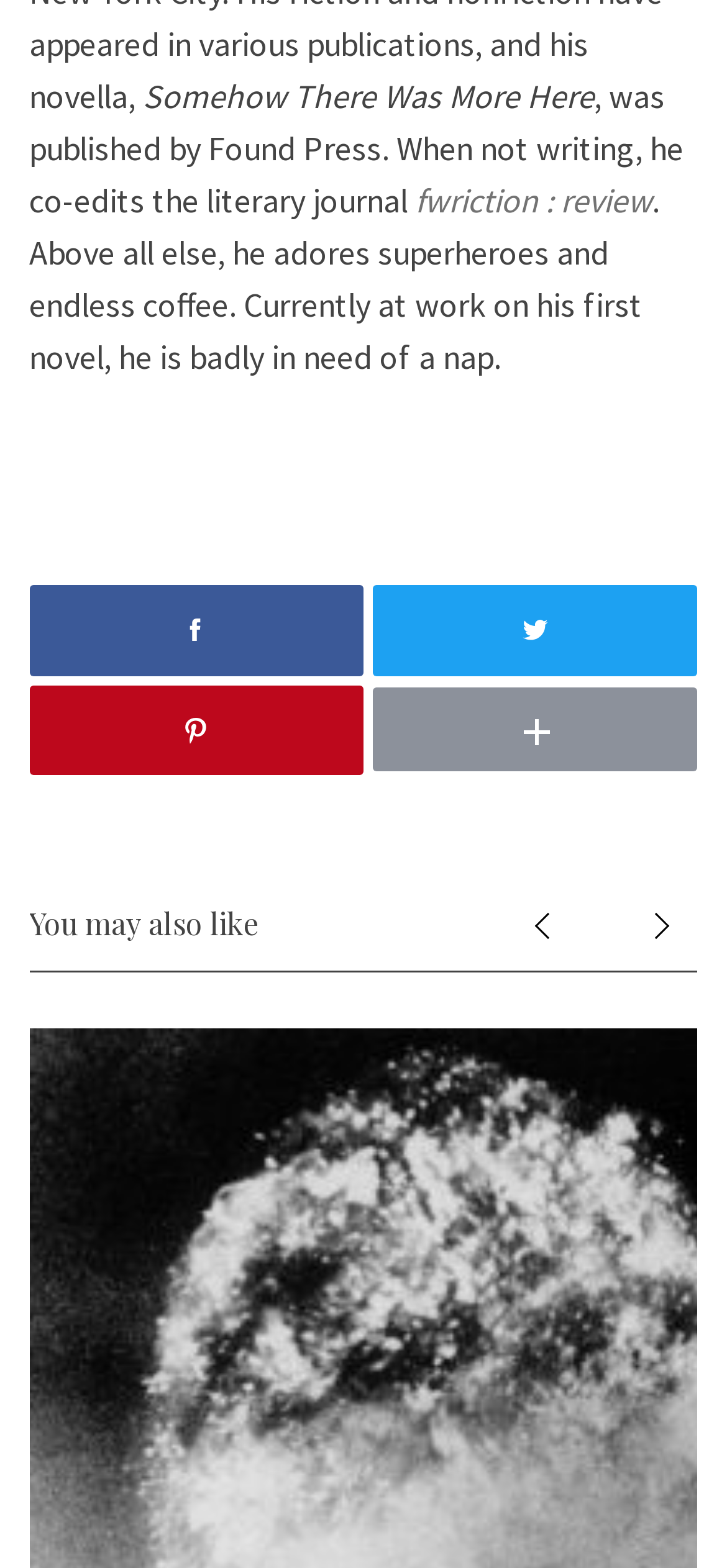Use the information in the screenshot to answer the question comprehensively: What is the name of the literary journal?

The name of the literary journal can be found in the link text 'fwriction : review', which is mentioned as something the author co-edits.